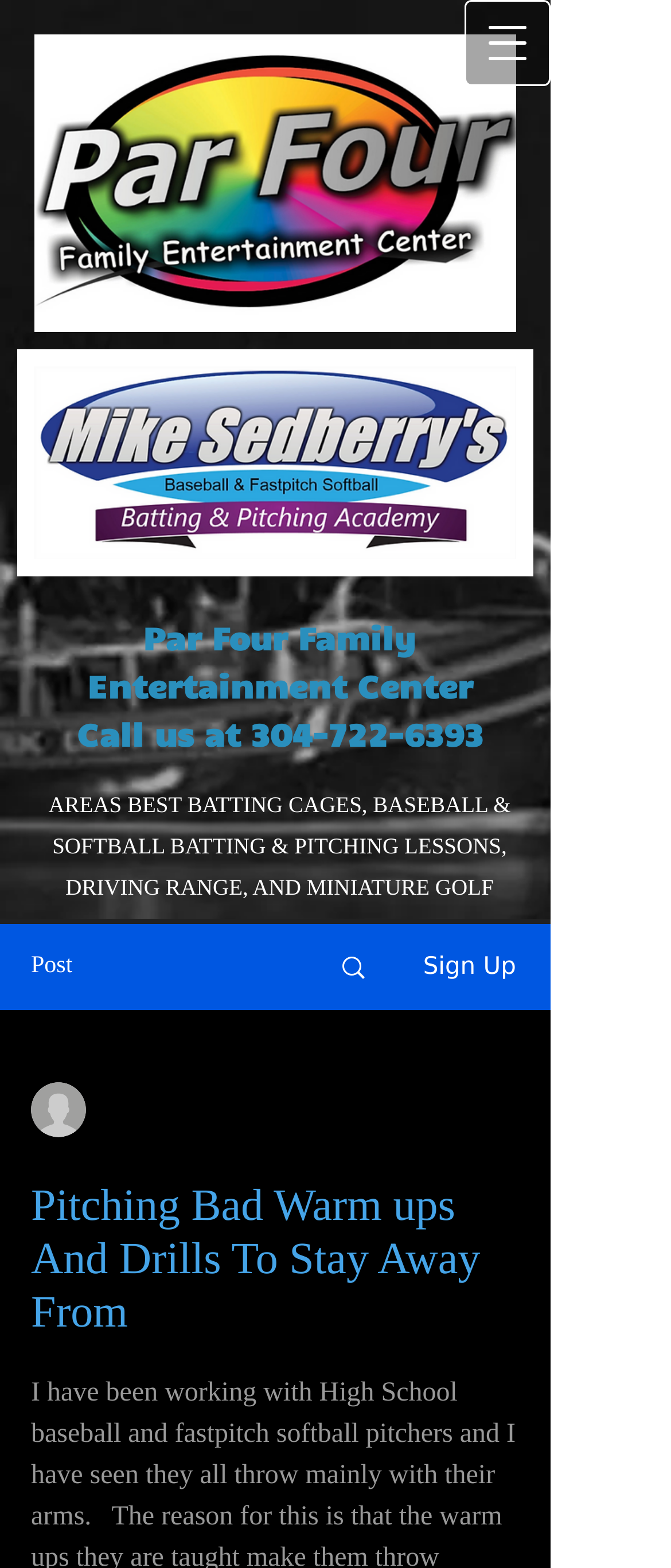What is the name of the entertainment center?
Utilize the information in the image to give a detailed answer to the question.

I found the answer by looking at the heading element with the text 'Par Four Family Entertainment Center' which is located at the top of the webpage, indicating that it is the name of the entertainment center.